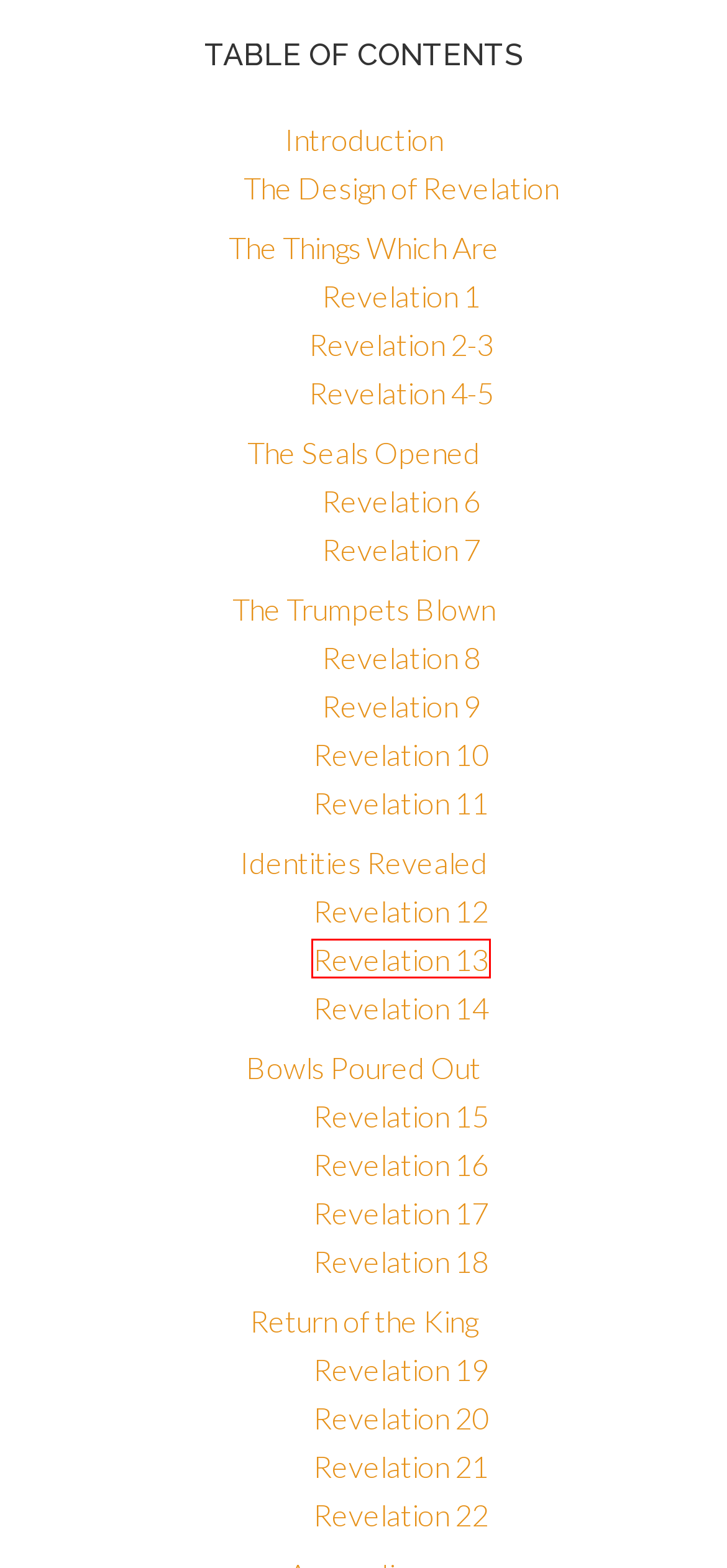Given a screenshot of a webpage with a red bounding box highlighting a UI element, choose the description that best corresponds to the new webpage after clicking the element within the red bounding box. Here are your options:
A. Revelation 10
B. Introduction
C. Revelation 21
D. Revelation 20
E. Revelation 11
F. Revelation 13
G. Return of the King
H. Revelation 16

F